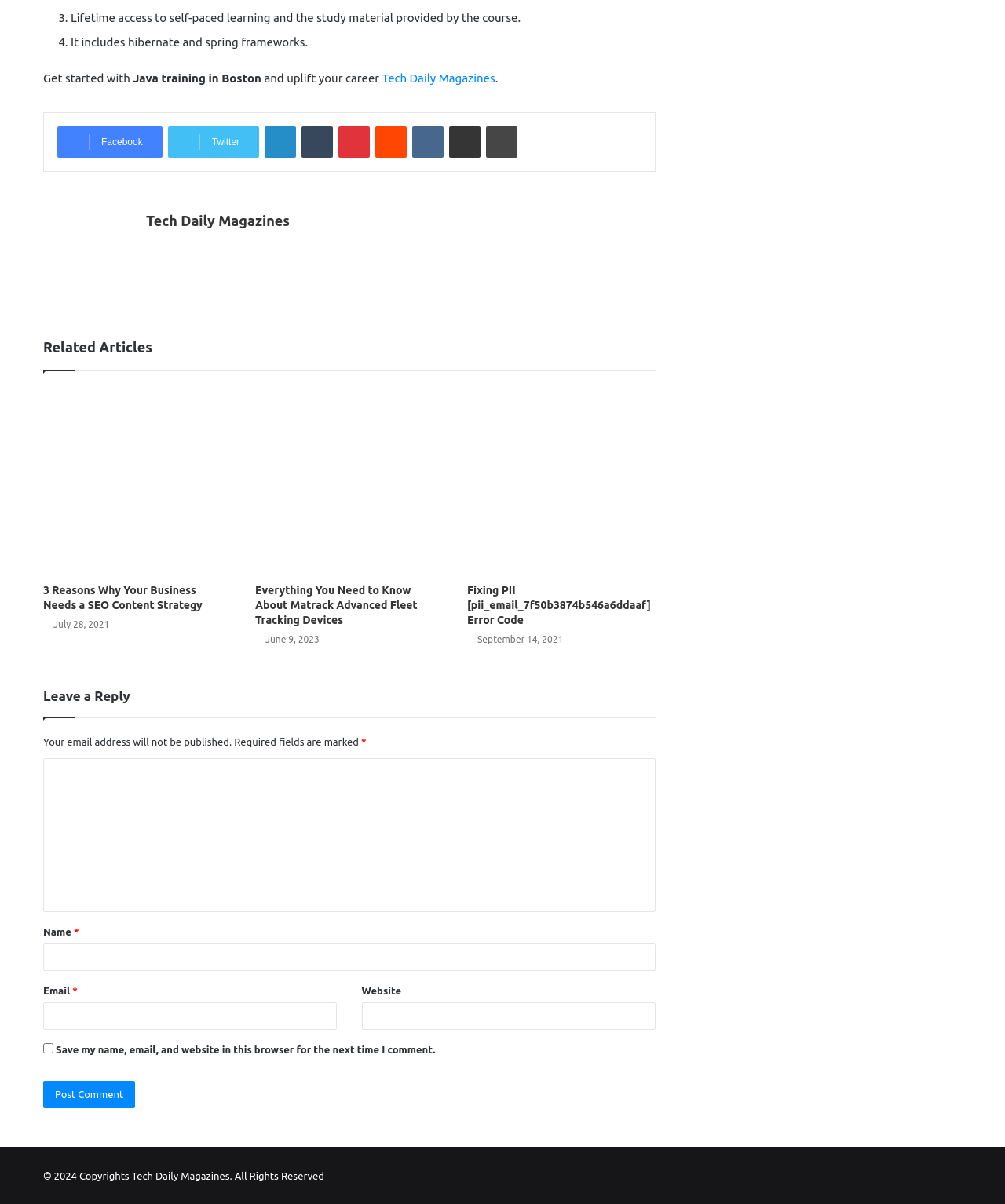Identify the bounding box coordinates of the element to click to follow this instruction: 'Click 'Report anything wrong with this page''. Ensure the coordinates are four float values between 0 and 1, provided as [left, top, right, bottom].

None